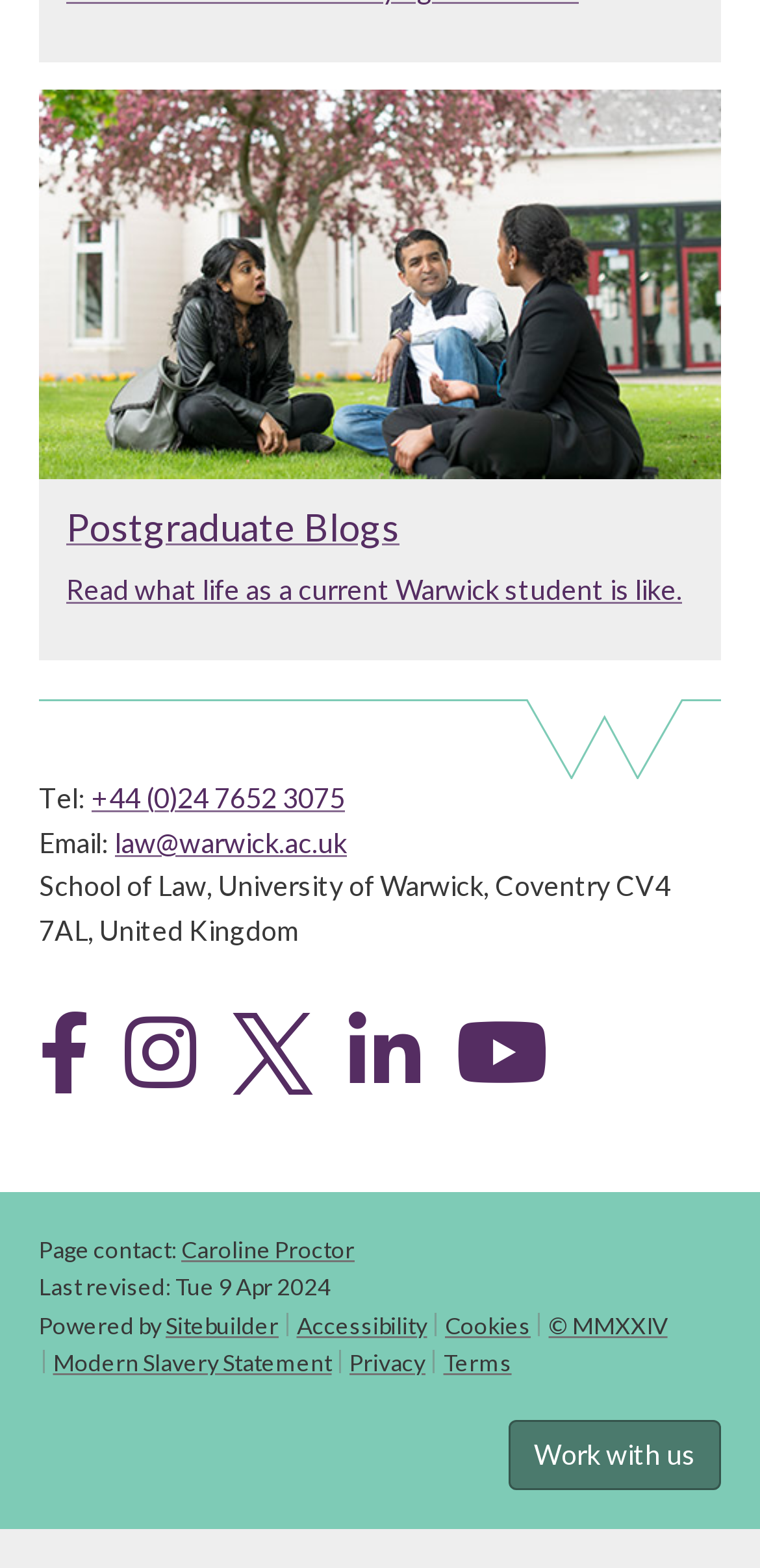Find the bounding box coordinates of the area to click in order to follow the instruction: "View the page contact information".

[0.051, 0.788, 0.238, 0.807]